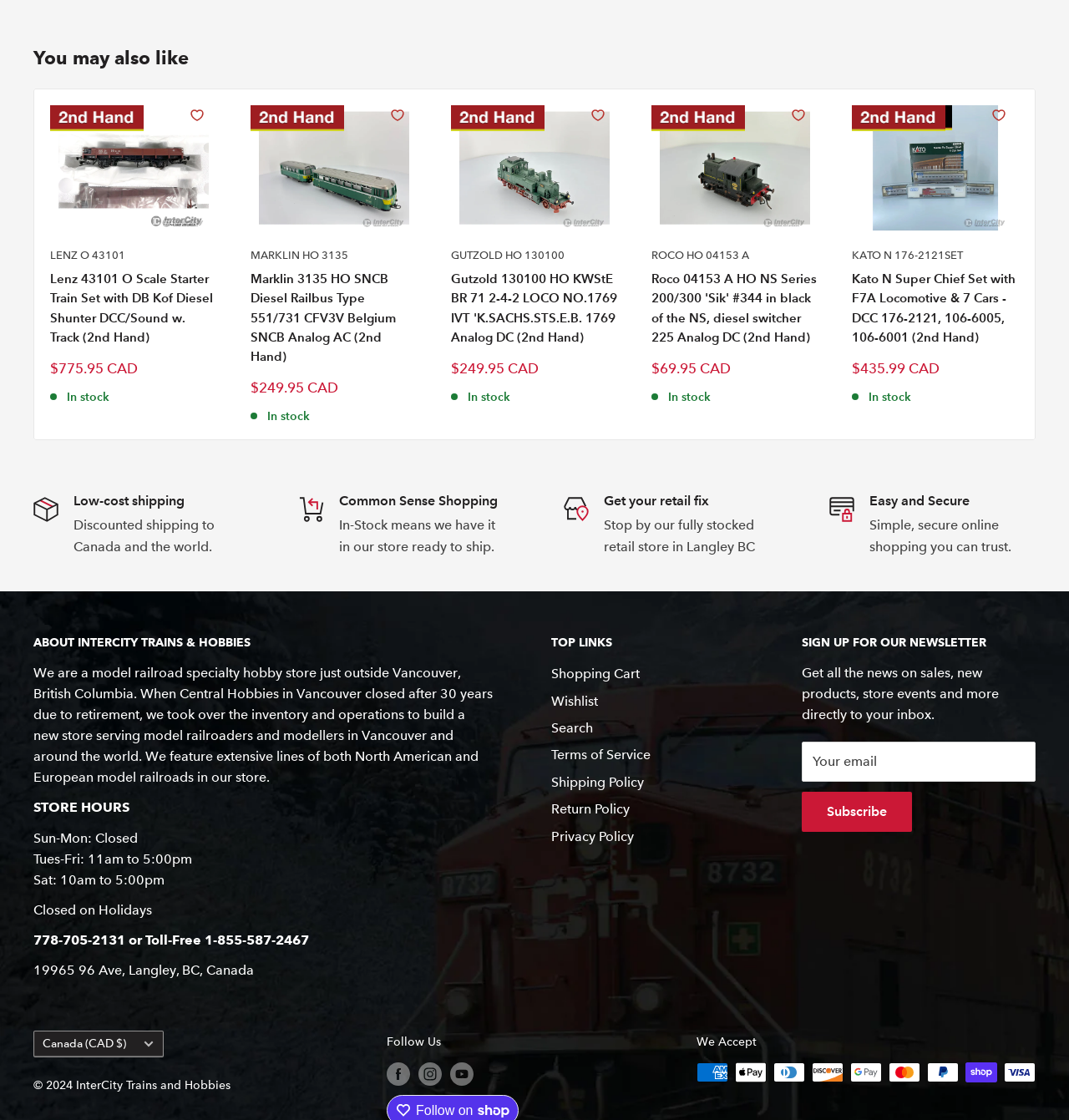Please find the bounding box coordinates (top-left x, top-left y, bottom-right x, bottom-right y) in the screenshot for the UI element described as follows: Search

[0.516, 0.638, 0.695, 0.662]